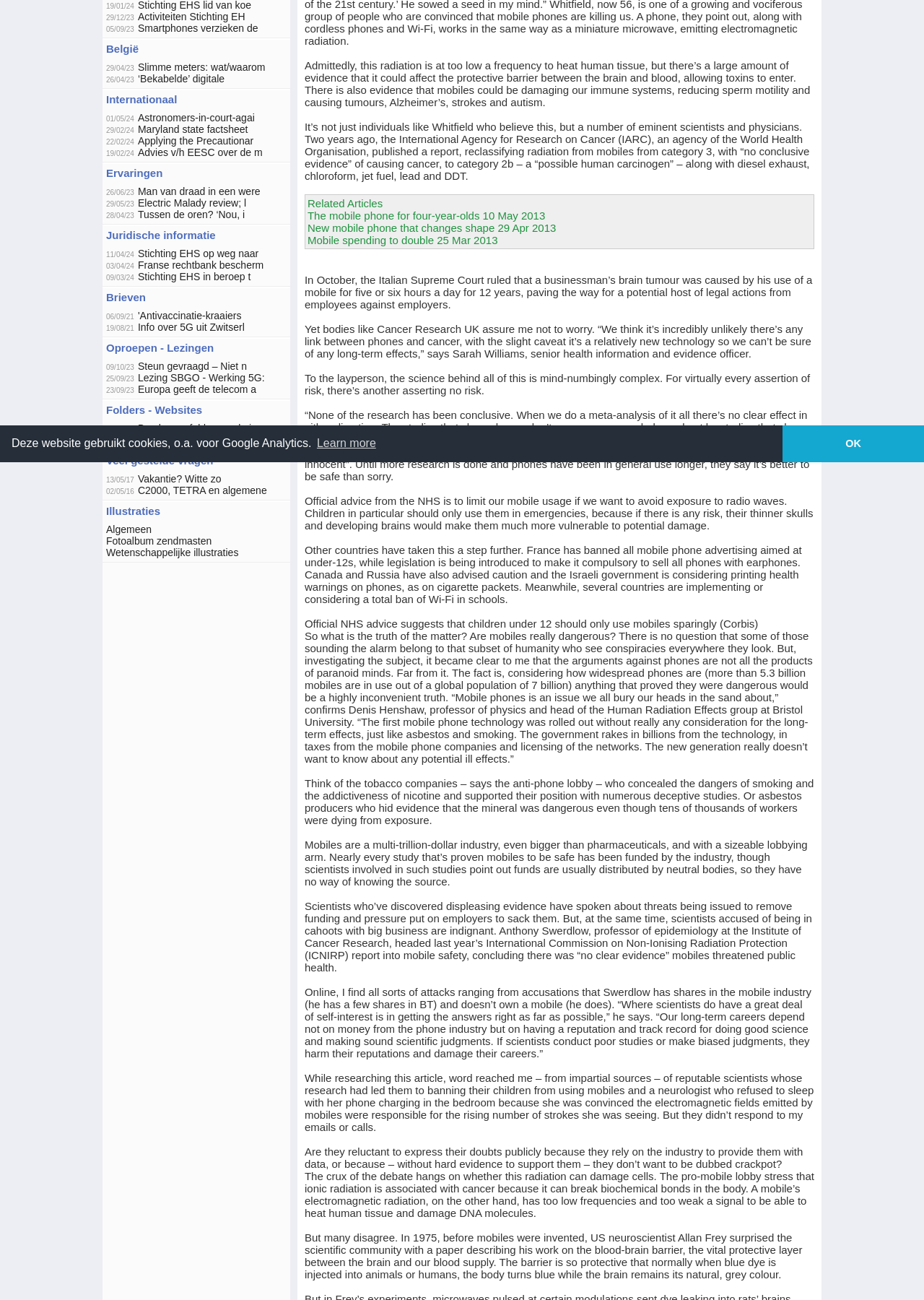Find the bounding box coordinates for the element described here: "Learn more".

[0.34, 0.333, 0.409, 0.35]